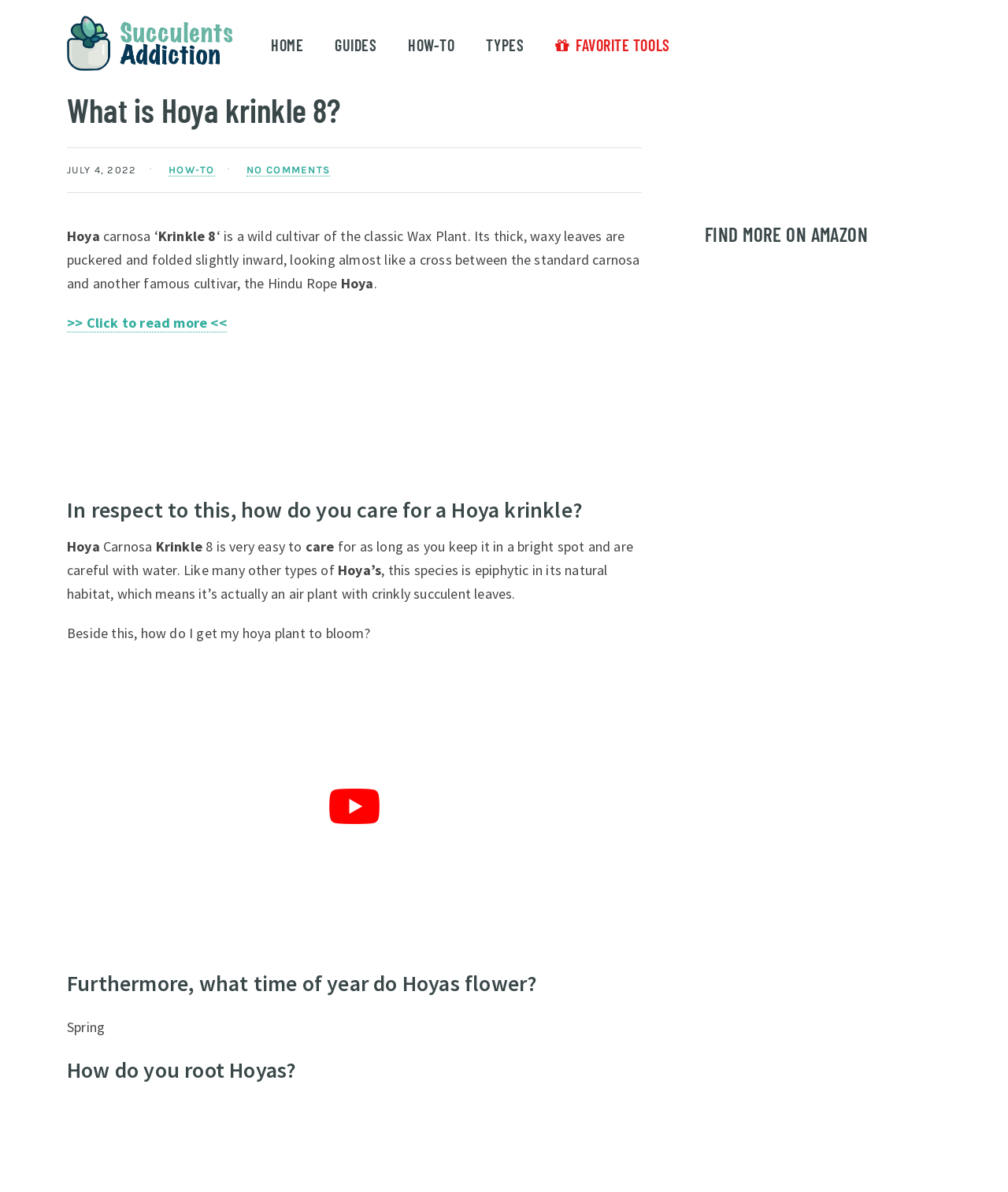When do Hoyas typically flower?
Respond to the question with a single word or phrase according to the image.

Spring